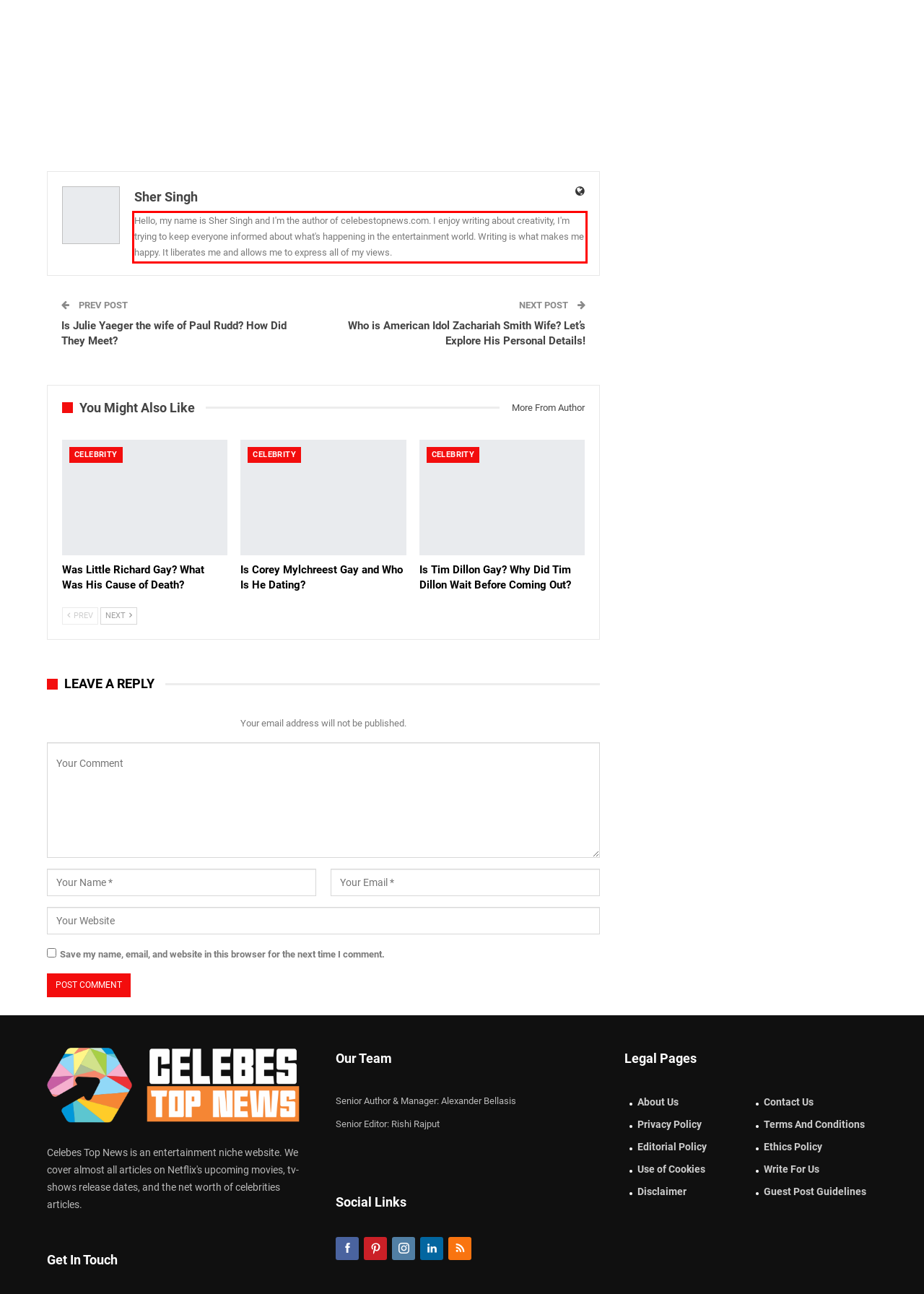The screenshot provided shows a webpage with a red bounding box. Apply OCR to the text within this red bounding box and provide the extracted content.

Hello, my name is Sher Singh and I'm the author of celebestopnews.com. I enjoy writing about creativity, I'm trying to keep everyone informed about what's happening in the entertainment world. Writing is what makes me happy. It liberates me and allows me to express all of my views.